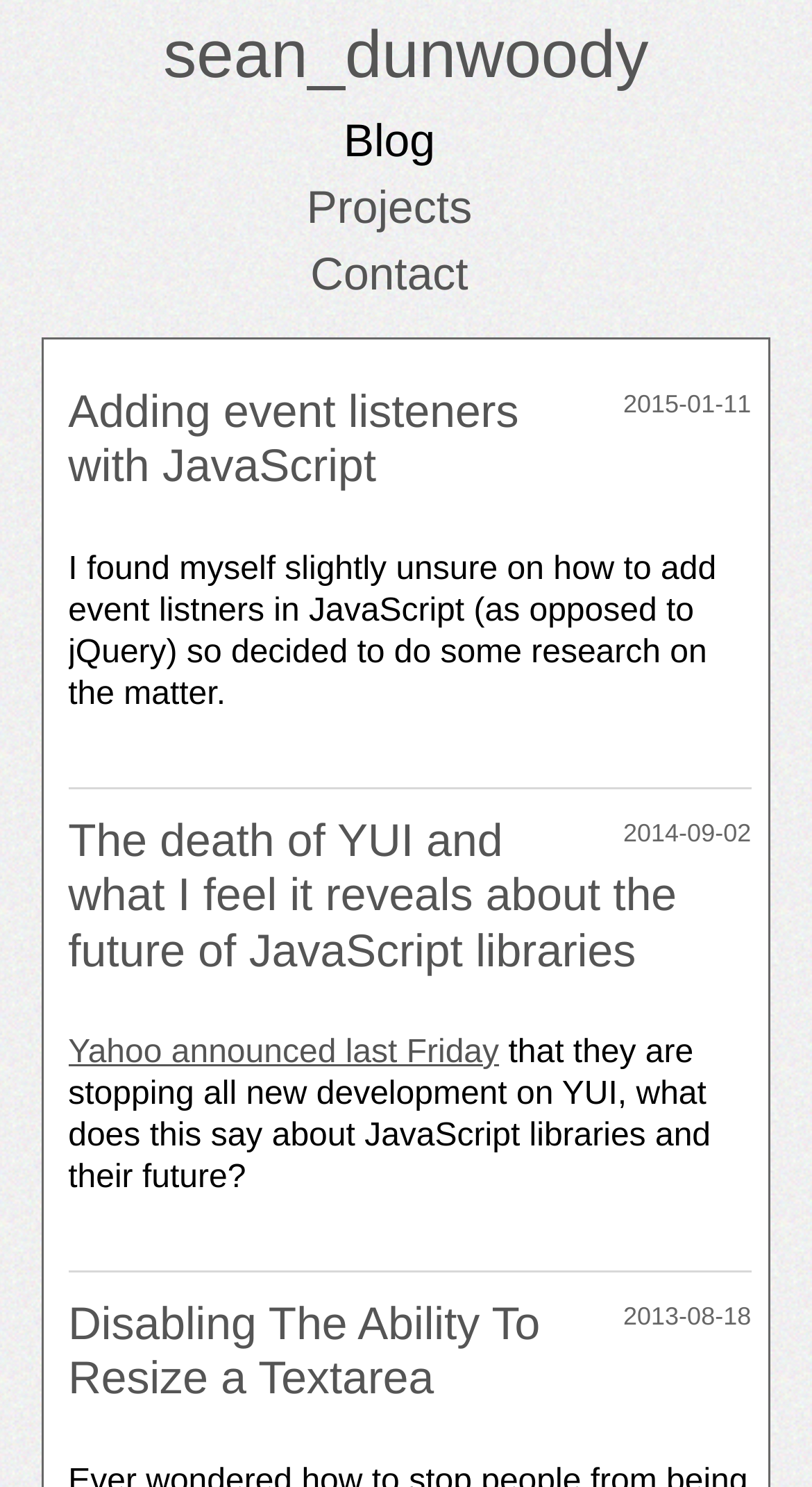Highlight the bounding box coordinates of the region I should click on to meet the following instruction: "contact Sean Dunwoody".

[0.056, 0.164, 0.903, 0.206]